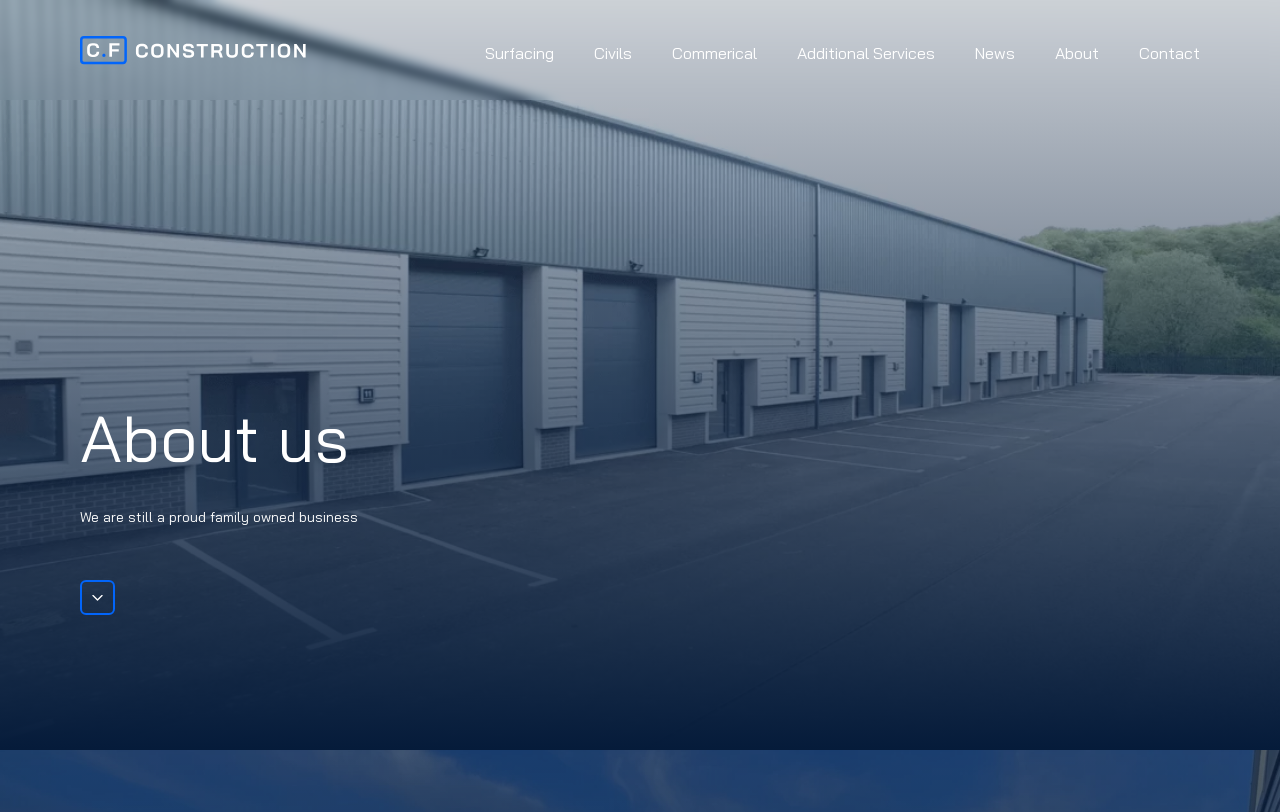Locate the bounding box coordinates of the element that should be clicked to fulfill the instruction: "read about us".

[0.062, 0.493, 0.938, 0.585]